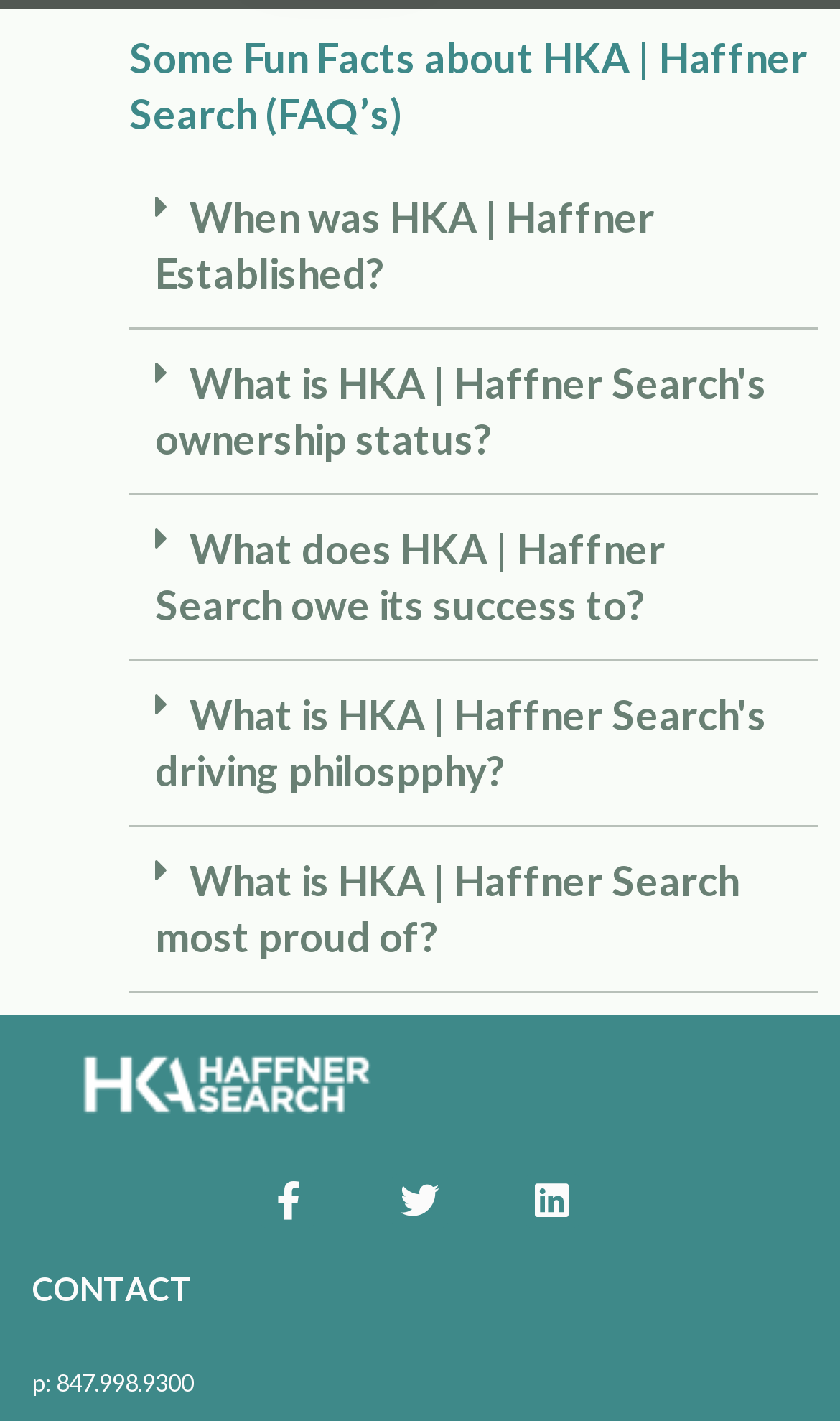Determine the bounding box coordinates of the region that needs to be clicked to achieve the task: "visit deneme bonusu veren siteler".

None